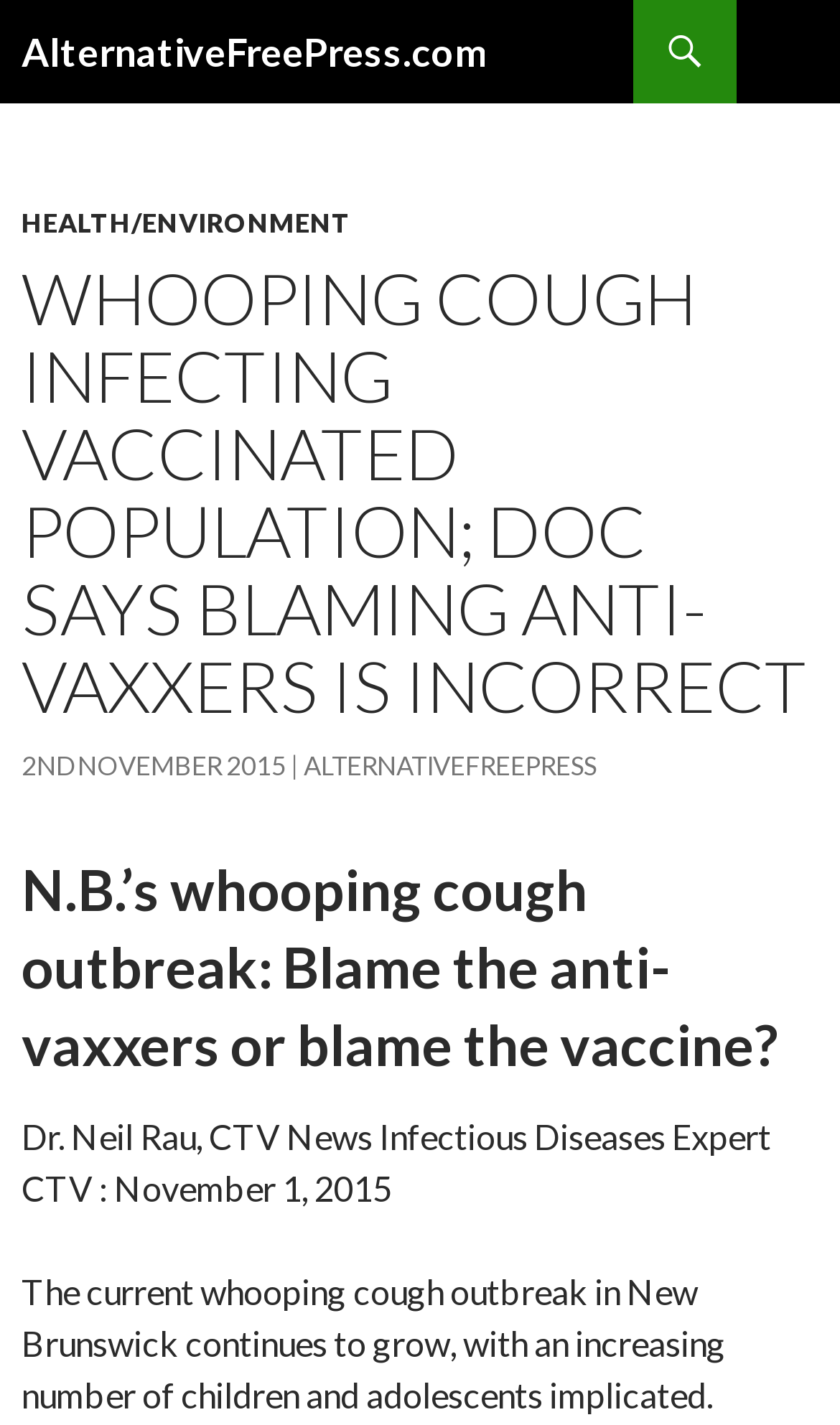Write a detailed summary of the webpage, including text, images, and layout.

The webpage appears to be a news article or blog post discussing the topic of whooping cough and vaccination. At the top of the page, there is a heading with the website's name, "AlternativeFreePress.com", which is also a link. Next to it, there is a search link. Below these elements, there is a "SKIP TO CONTENT" link.

The main content of the page is divided into sections. The first section has a header with links to categories, including "HEALTH/ENVIRONMENT". Below this header, there is a heading with the title of the article, "WHOOPING COUGH INFECTING VACCINATED POPULATION; DOC SAYS BLAMING ANTI-VAXXERS IS INCORRECT". This title is followed by a link with the date "2ND NOVEMBER 2015" and another link with the website's name, "ALTERNATIVEFREEPRESS".

The next section has a heading with a sub-title, "N.B.’s whooping cough outbreak: Blame the anti-vaxxers or blame the vaccine?". Below this, there are three blocks of text. The first block is a quote or statement from Dr. Neil Rau, an infectious diseases expert. The second block is a citation or source, "CTV : November 1, 2015". The third block is a paragraph of text discussing the whooping cough outbreak in New Brunswick.

Overall, the webpage has a simple layout with a clear hierarchy of headings and sections, making it easy to navigate and read.